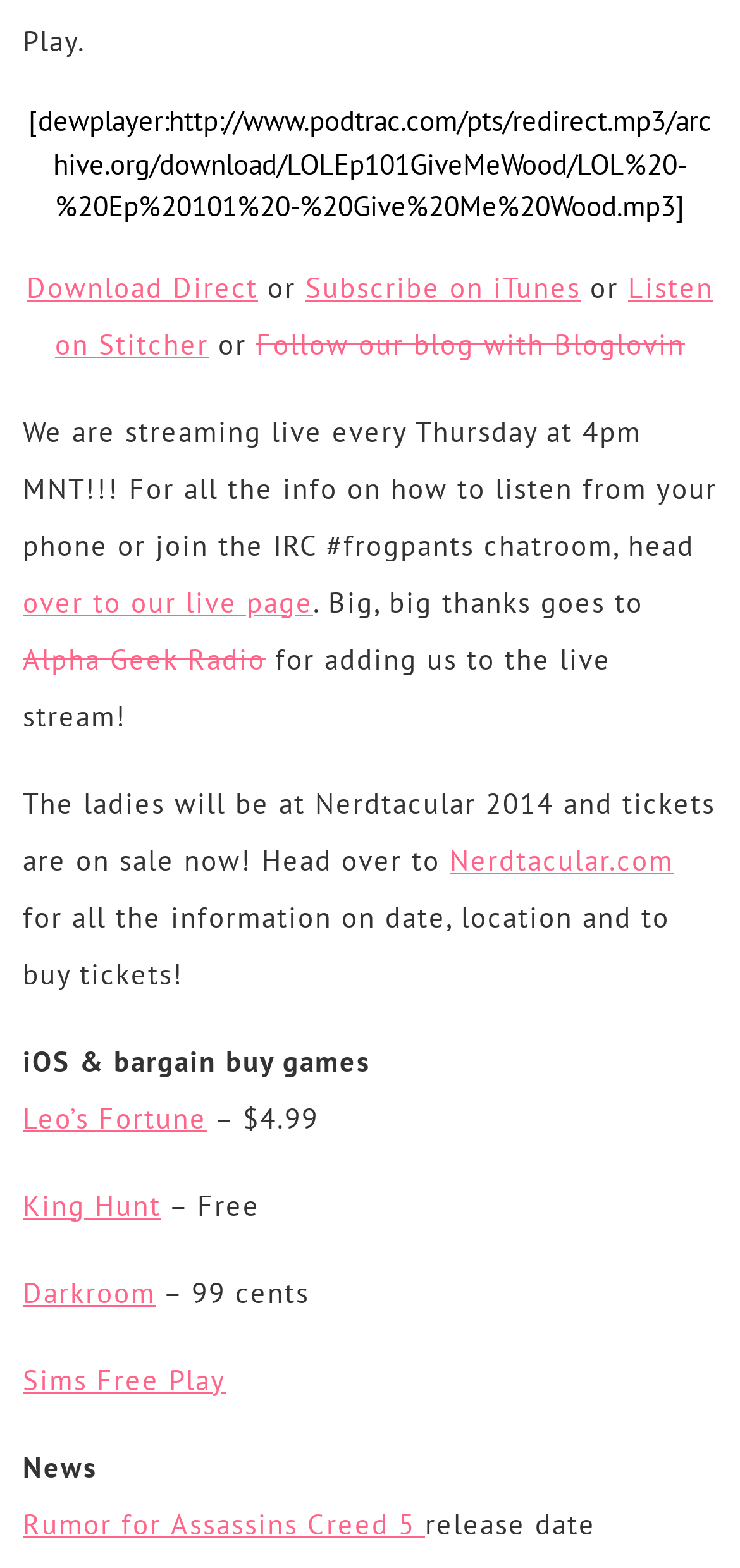Respond with a single word or phrase:
What is the name of the podcast episode?

Give Me Wood